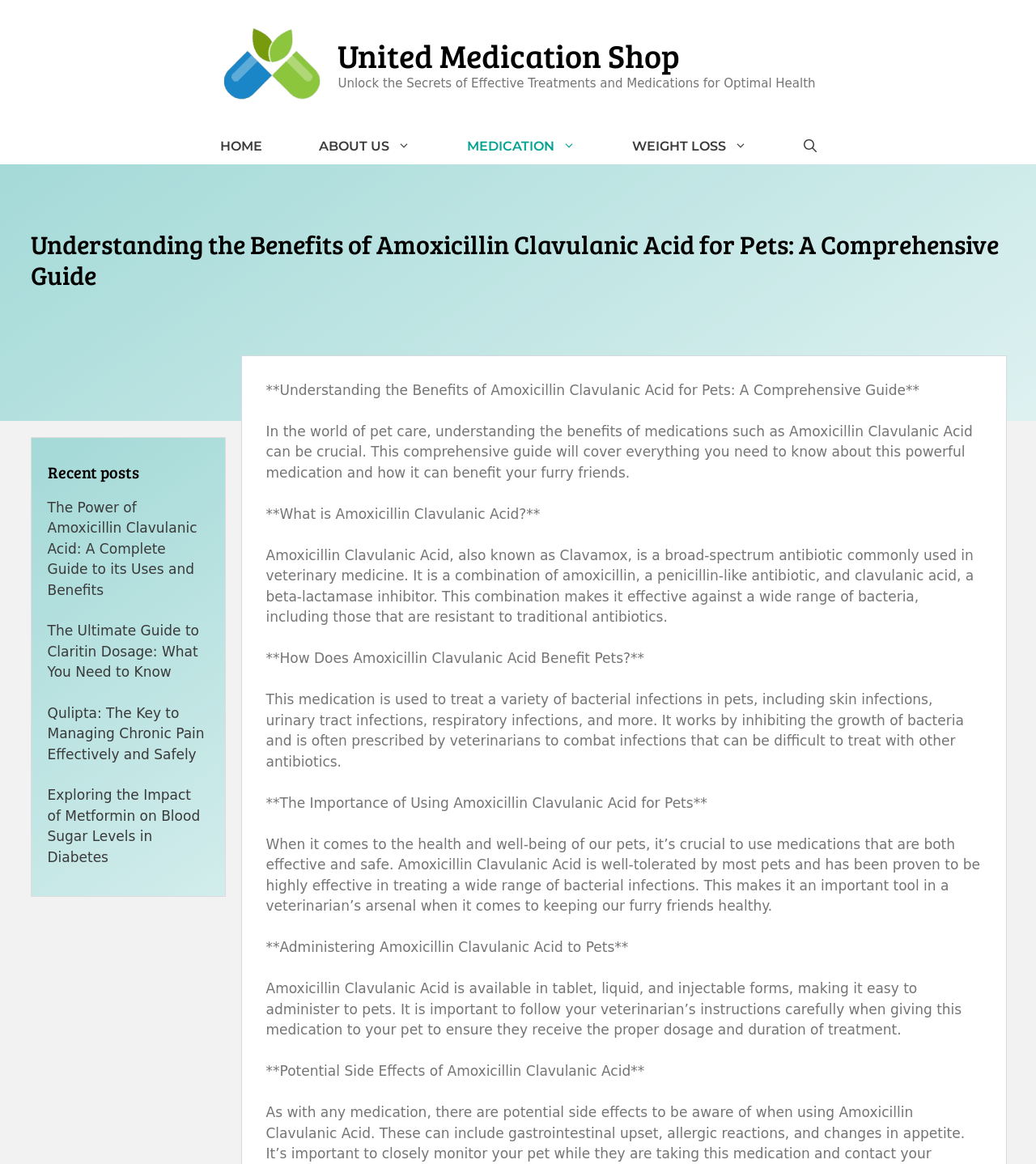Extract the primary header of the webpage and generate its text.

Understanding the Benefits of Amoxicillin Clavulanic Acid for Pets: A Comprehensive Guide